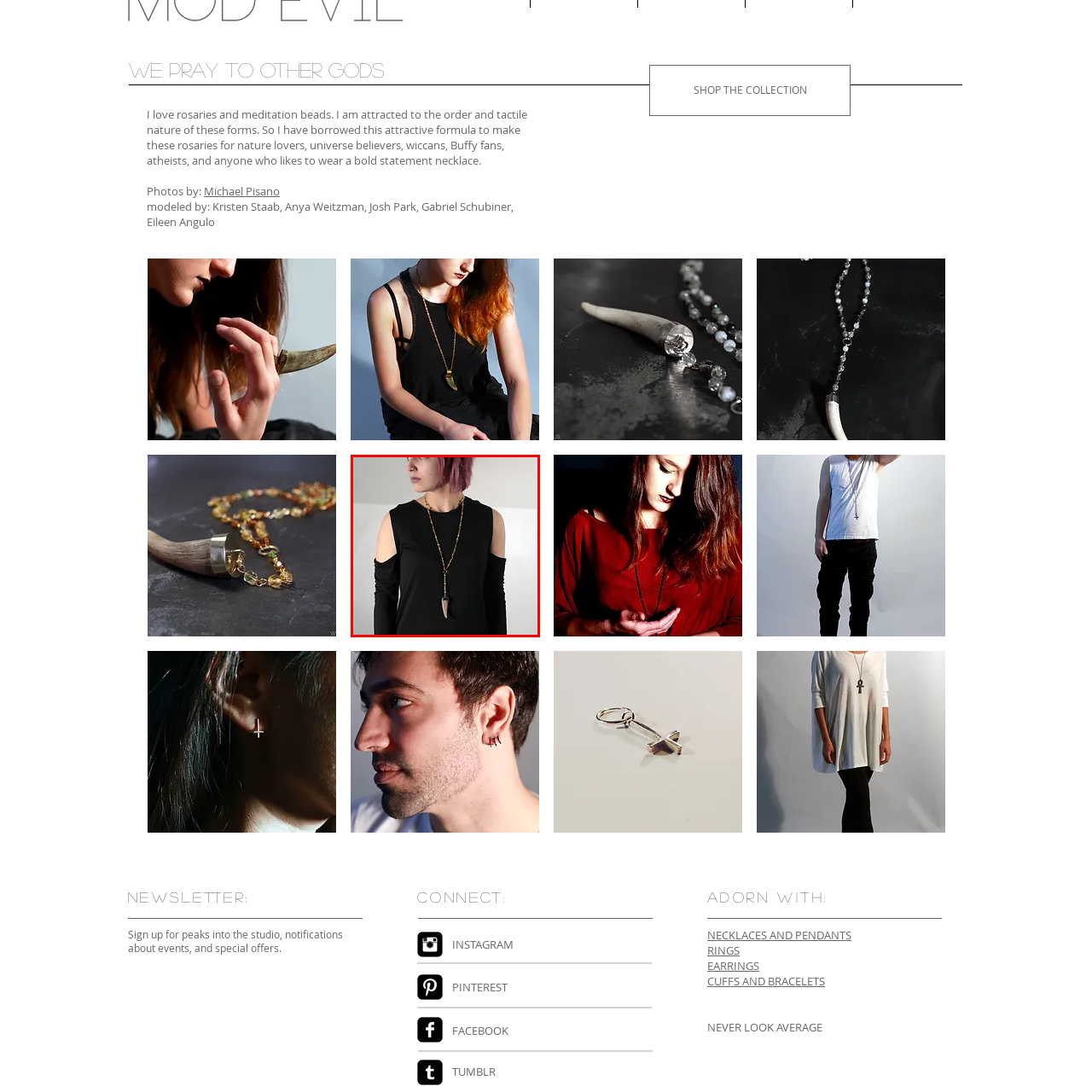Concentrate on the image section marked by the red rectangle and answer the following question comprehensively, using details from the image: What is the aesthetic of the necklace?

The caption describes the overall aesthetic of the necklace as a blend of elegance and edginess, which is further elaborated as contemporary and organic. This suggests that the necklace combines modern and natural elements to create a unique look.